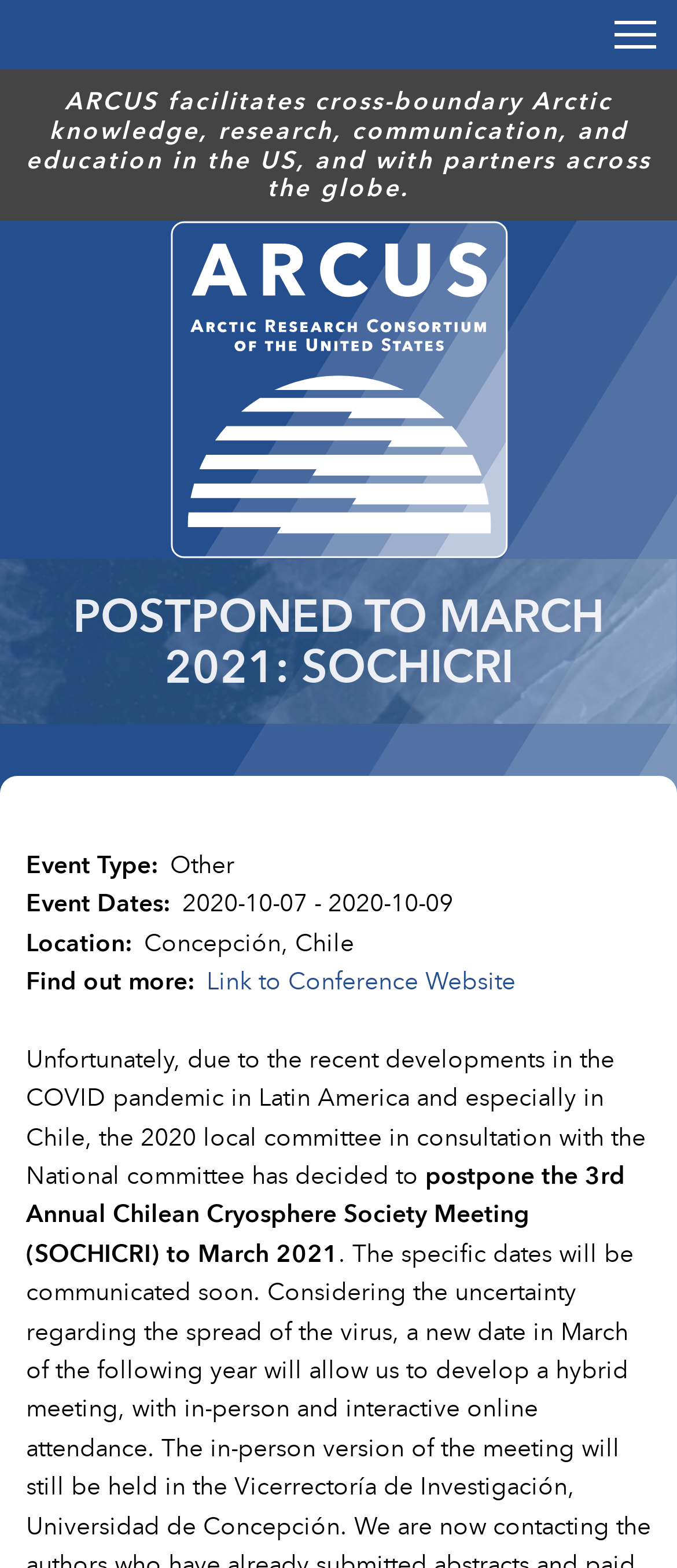Where was the original location of SOCHICRI?
Please look at the screenshot and answer using one word or phrase.

Concepción, Chile